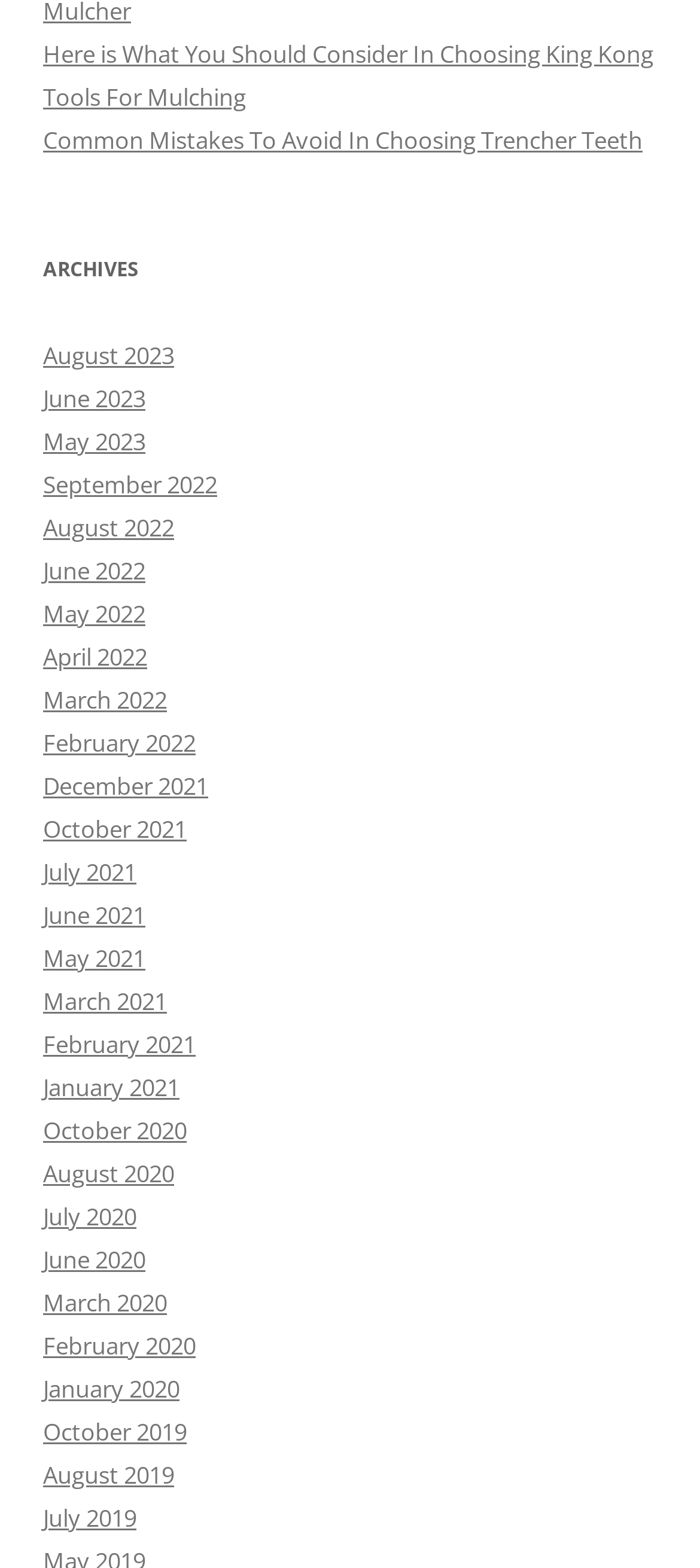Respond with a single word or phrase for the following question: 
How many links are there under the 'ARCHIVES' heading?

27